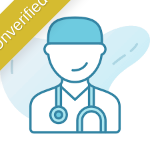Please examine the image and provide a detailed answer to the question: What is the atmosphere of the background?

The background of the image is softly colored, which contributes to a professional yet inviting atmosphere, suggesting a sense of trust and approachability in the dental services provided by Dr. K Sravani Reddy.